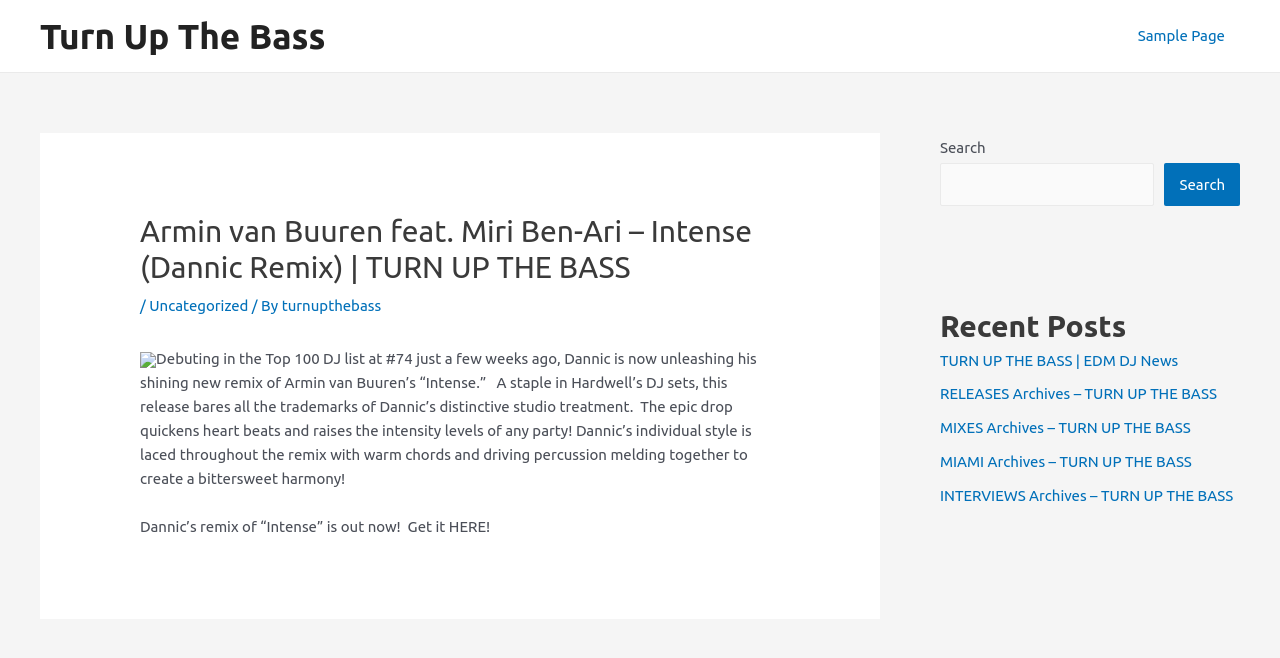Locate and extract the text of the main heading on the webpage.

Armin van Buuren feat. Miri Ben-Ari – Intense (Dannic Remix) | TURN UP THE BASS